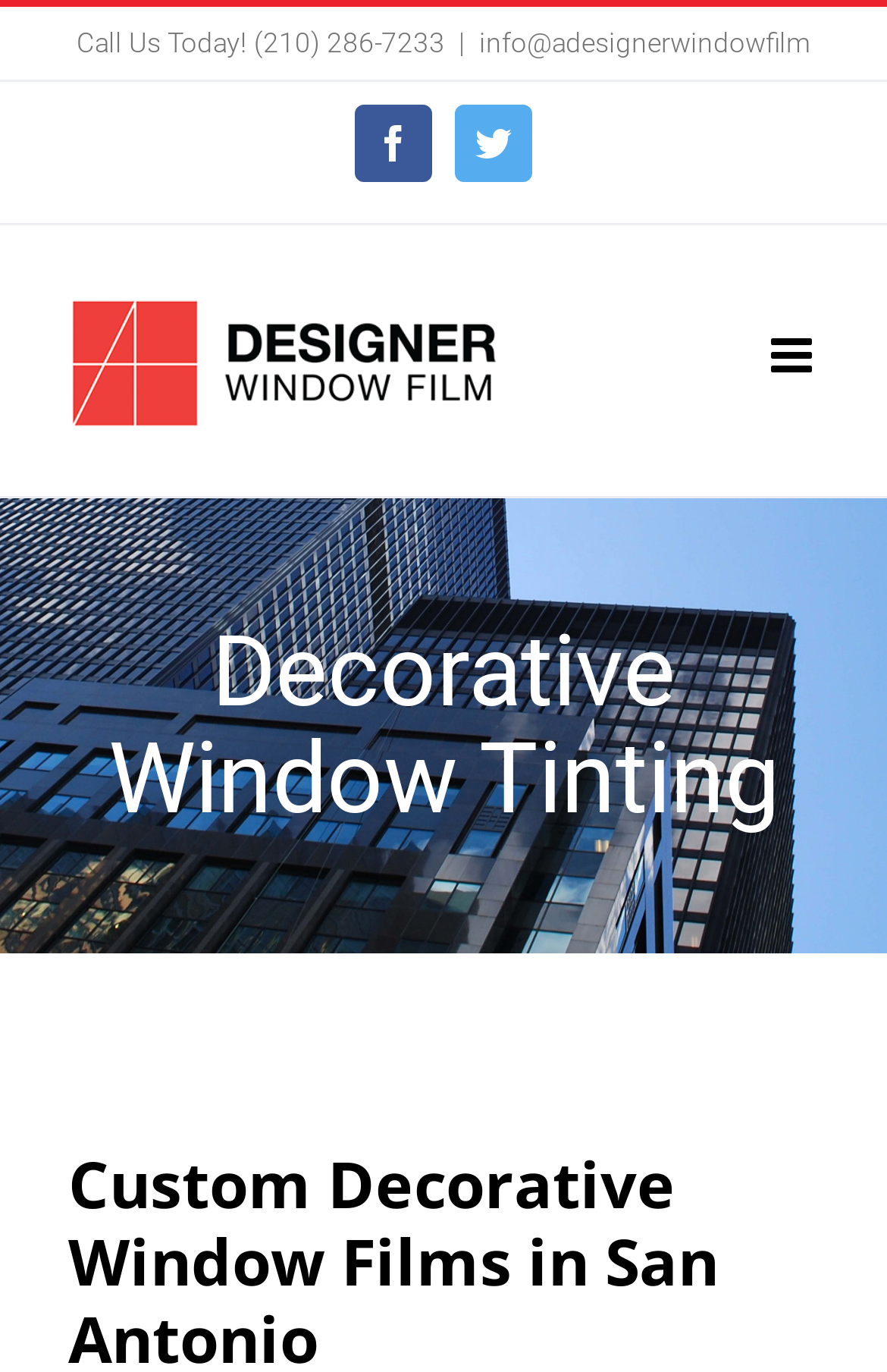Examine the screenshot and answer the question in as much detail as possible: What is the company logo?

I found the company logo by looking at the image element with the content 'A Designer Window Film Logo' at the top of the webpage, which is a common location for a company logo.